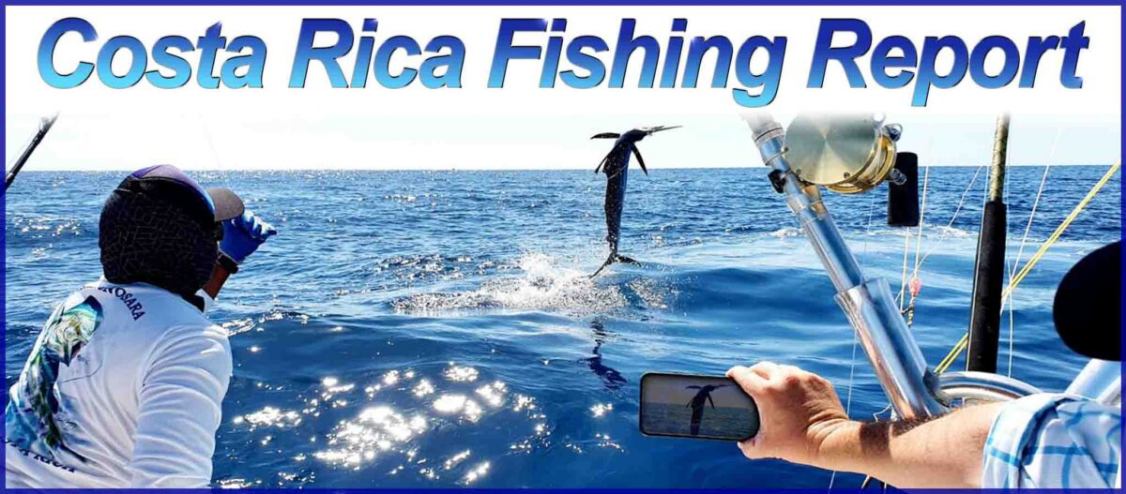What is the angler doing with the smartphone?
Give a one-word or short-phrase answer derived from the screenshot.

Capturing the action